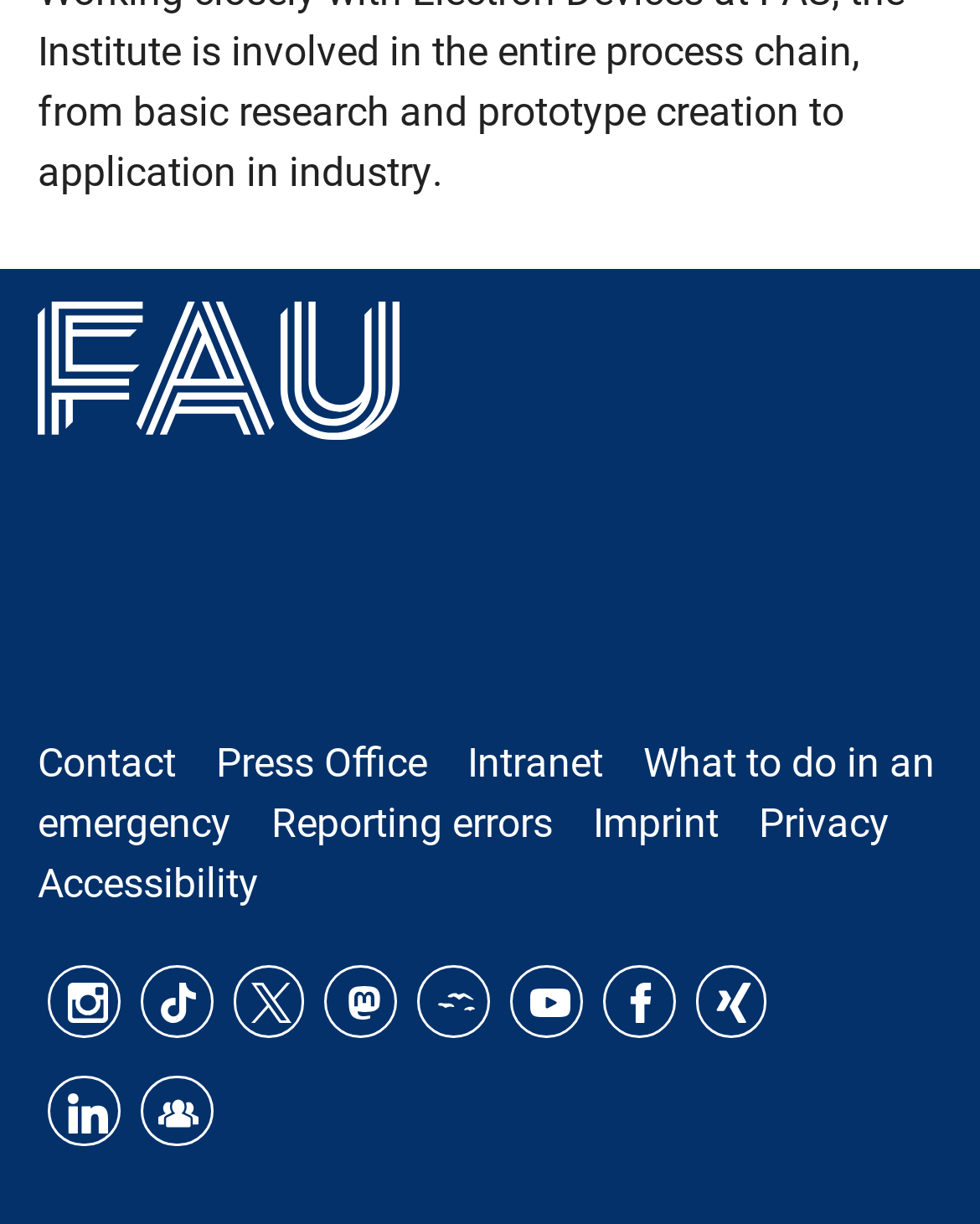Look at the image and answer the question in detail:
What is the last link in the 'Contact, imprint and additional information' section?

I looked at the links under the 'Contact, imprint and additional information' section and found that the last link is 'Accessibility'.